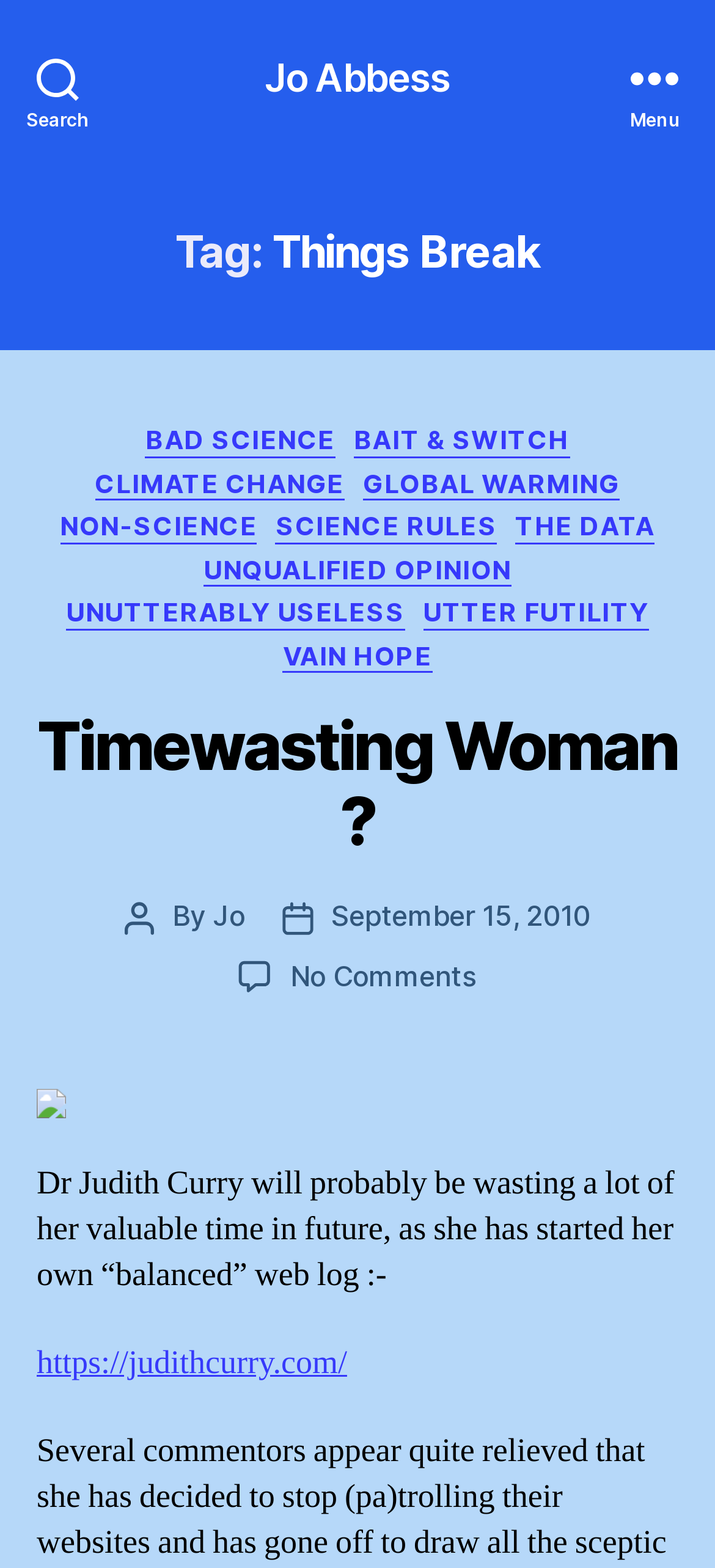Respond to the following query with just one word or a short phrase: 
What is the link mentioned in the post?

https://judithcurry.com/